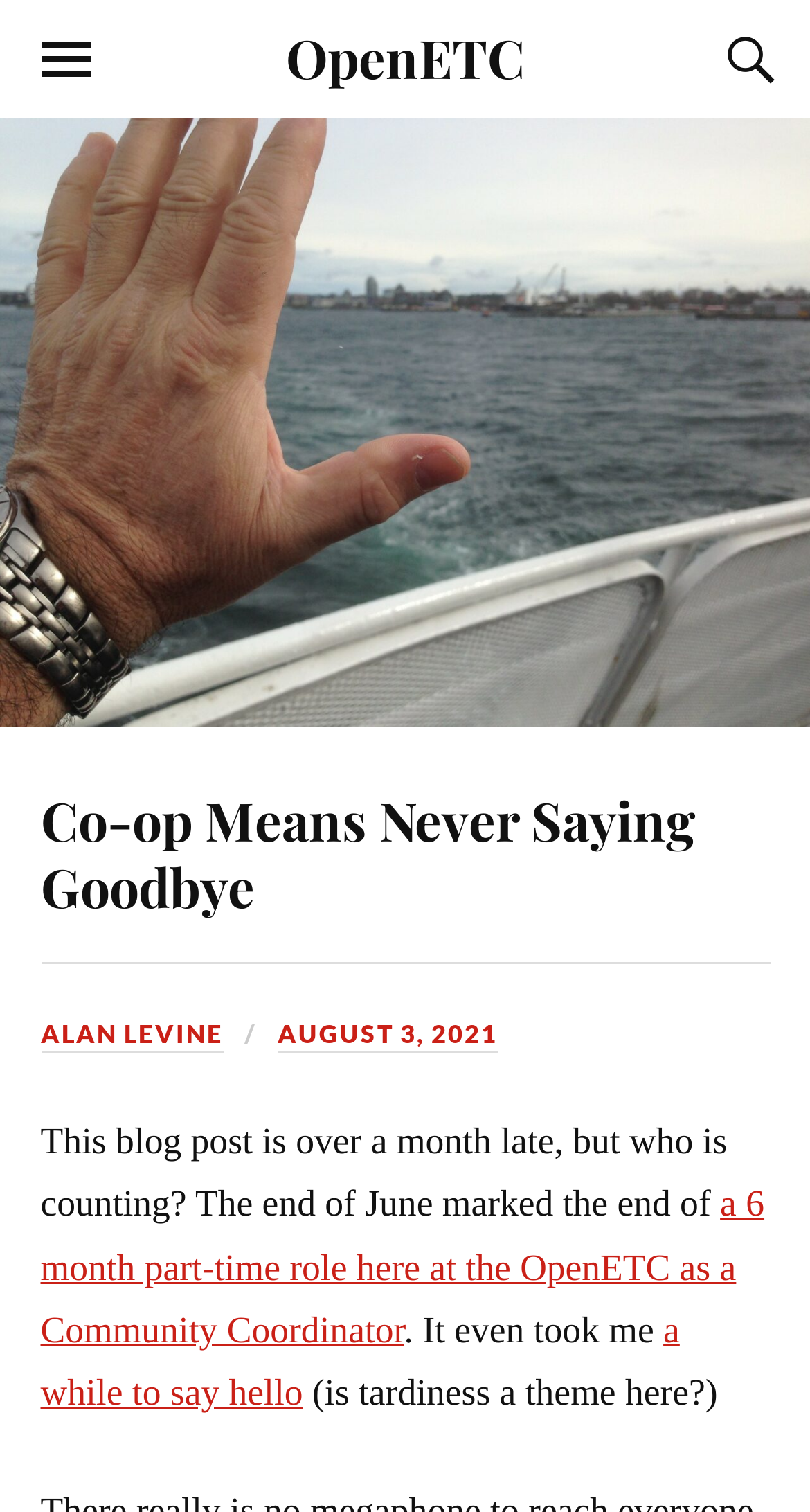Please locate the bounding box coordinates of the element that should be clicked to achieve the given instruction: "toggle the mobile menu".

[0.05, 0.002, 0.112, 0.076]